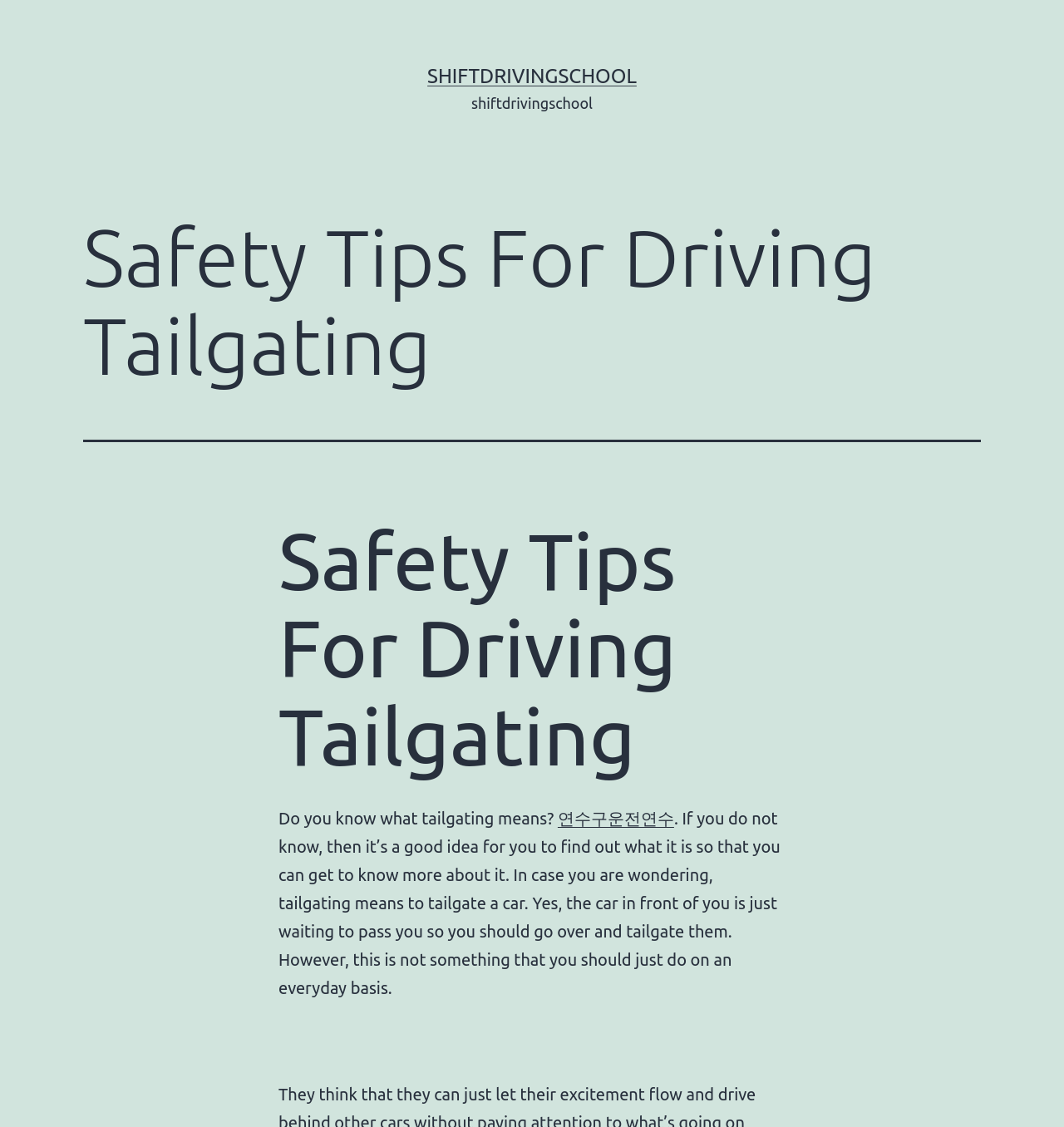Please identify the primary heading on the webpage and return its text.

Safety Tips For Driving Tailgating